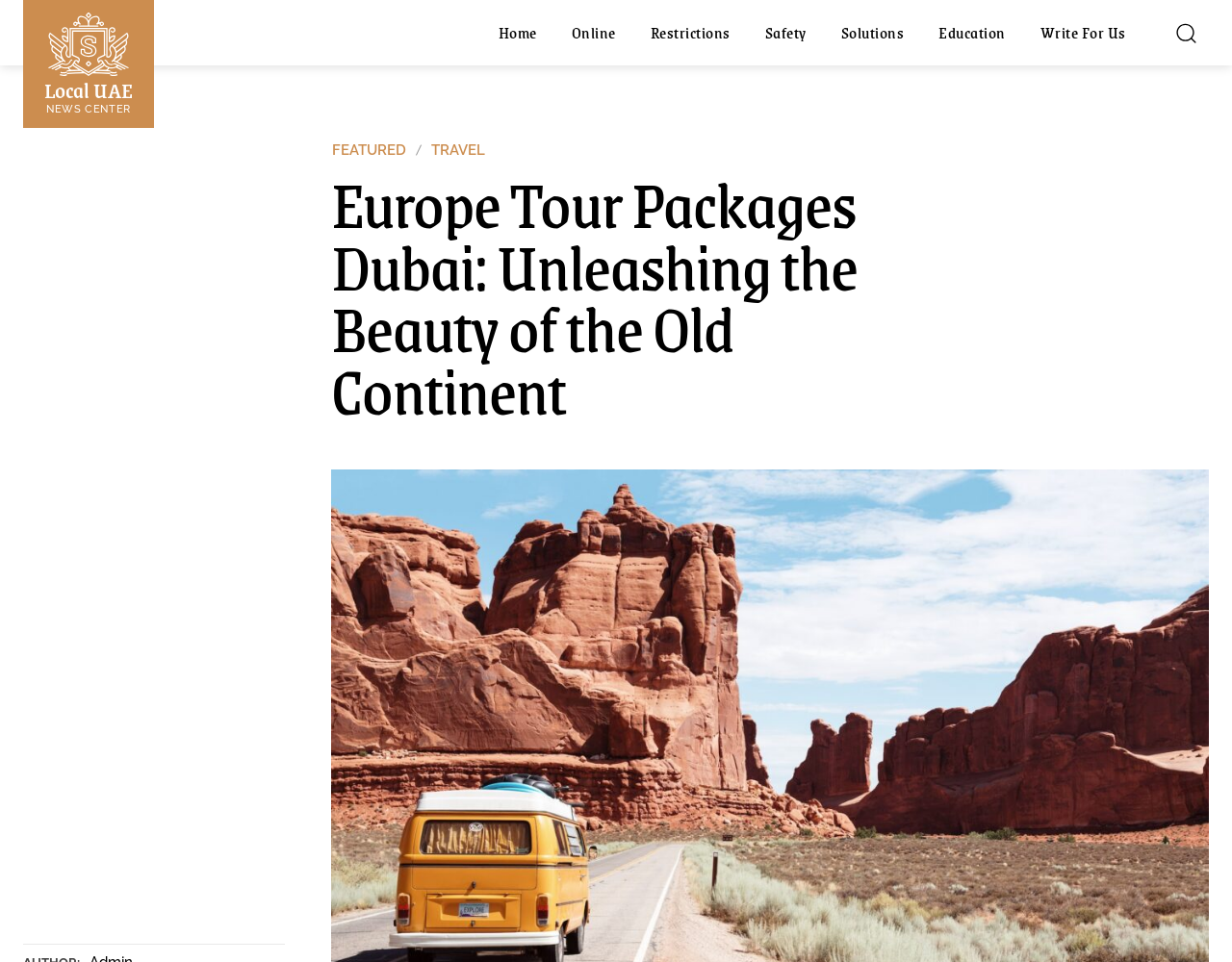Show the bounding box coordinates of the element that should be clicked to complete the task: "explore travel options".

[0.35, 0.149, 0.394, 0.164]